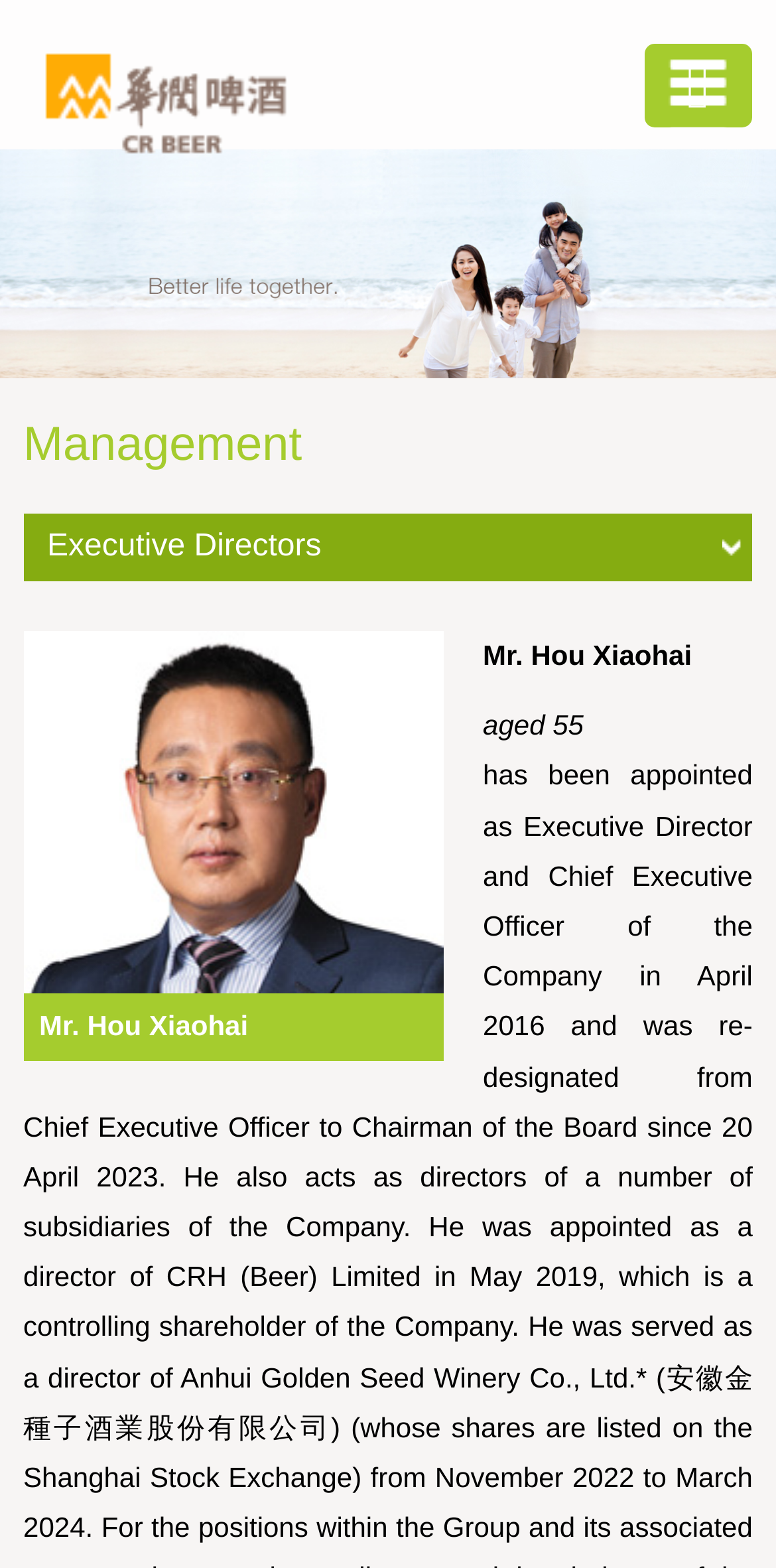How many links are there in the top section?
Provide a detailed and well-explained answer to the question.

I found the answer by looking at the top section of the webpage and counting the number of links, which are two links with no text.